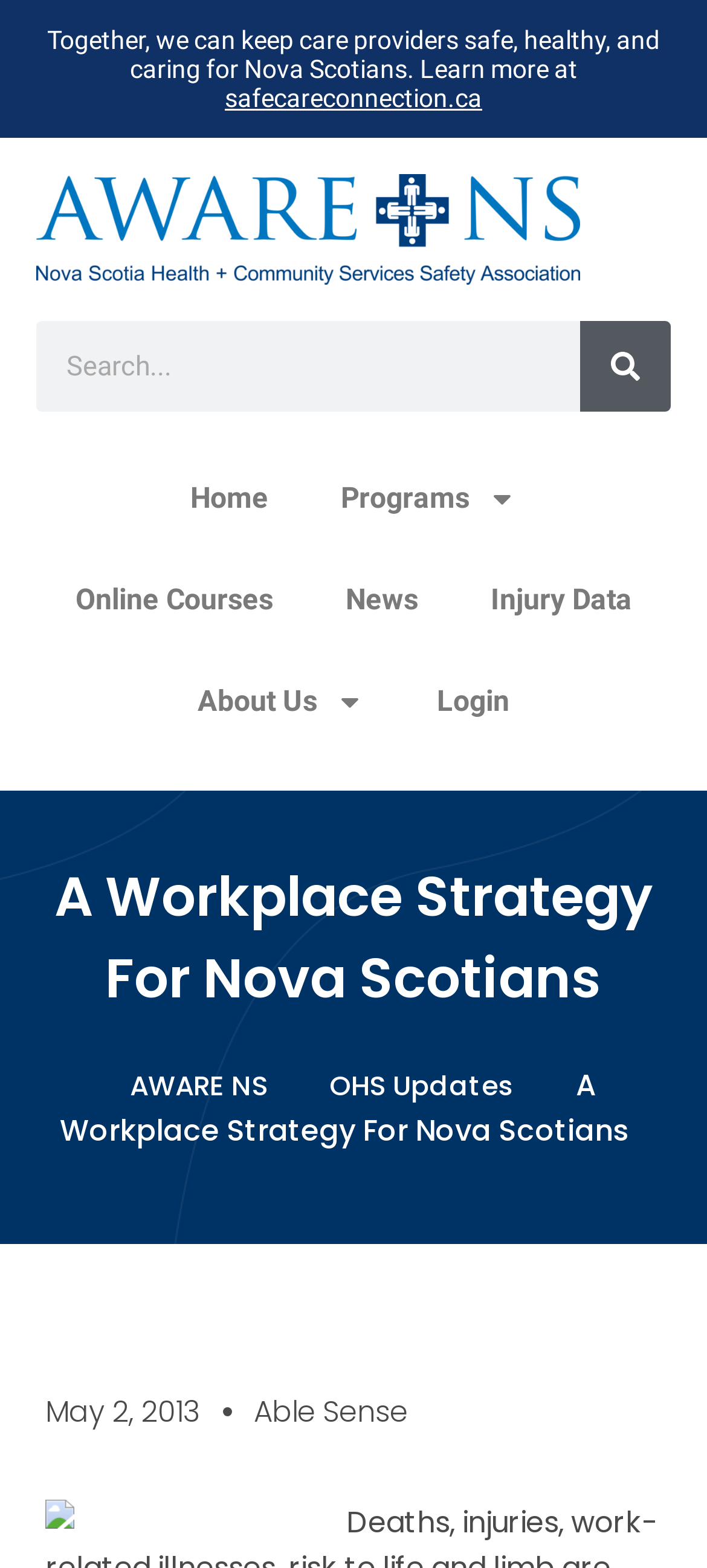Please identify the bounding box coordinates of the area that needs to be clicked to fulfill the following instruction: "Login to the system."

[0.567, 0.415, 0.772, 0.48]